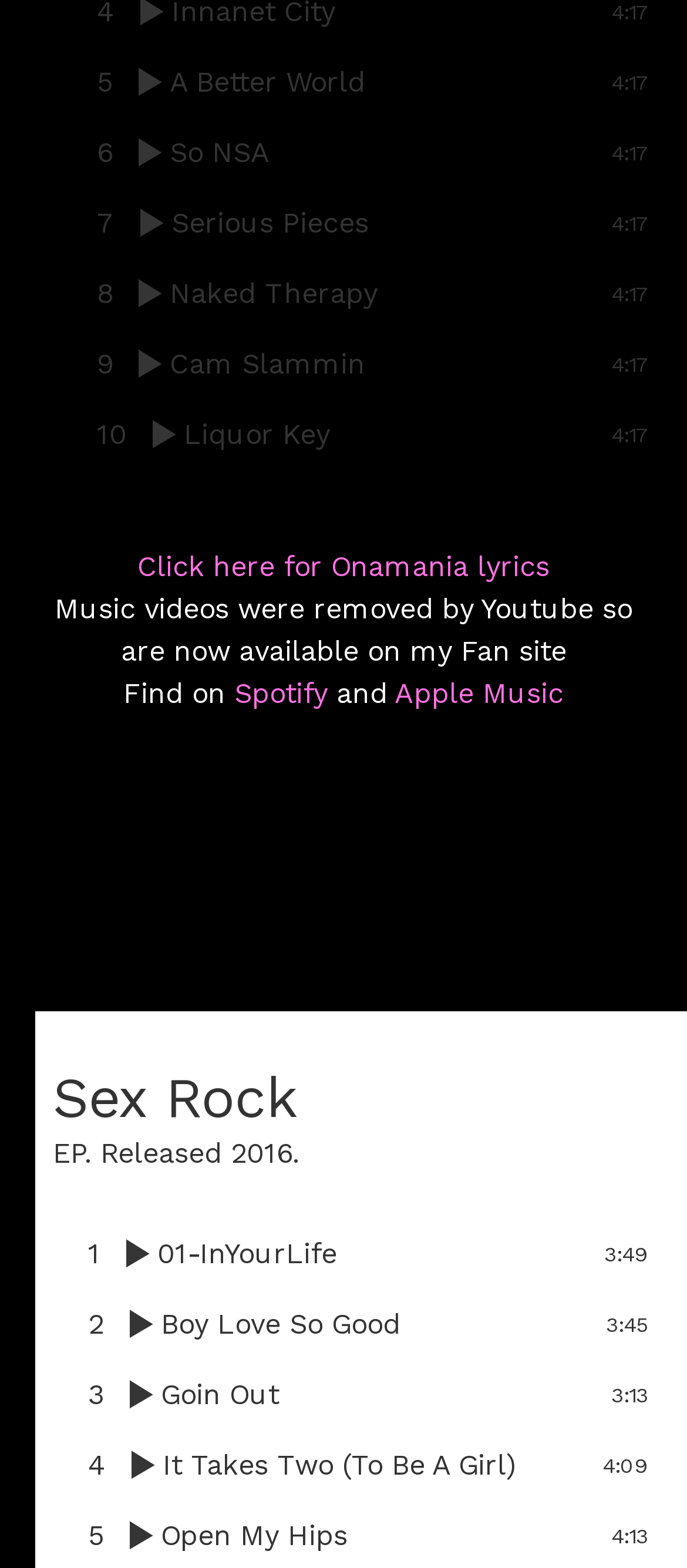Please specify the bounding box coordinates in the format (top-left x, top-left y, bottom-right x, bottom-right y), with all values as floating point numbers between 0 and 1. Identify the bounding box of the UI element described by: Apple Music

[0.574, 0.431, 0.821, 0.453]